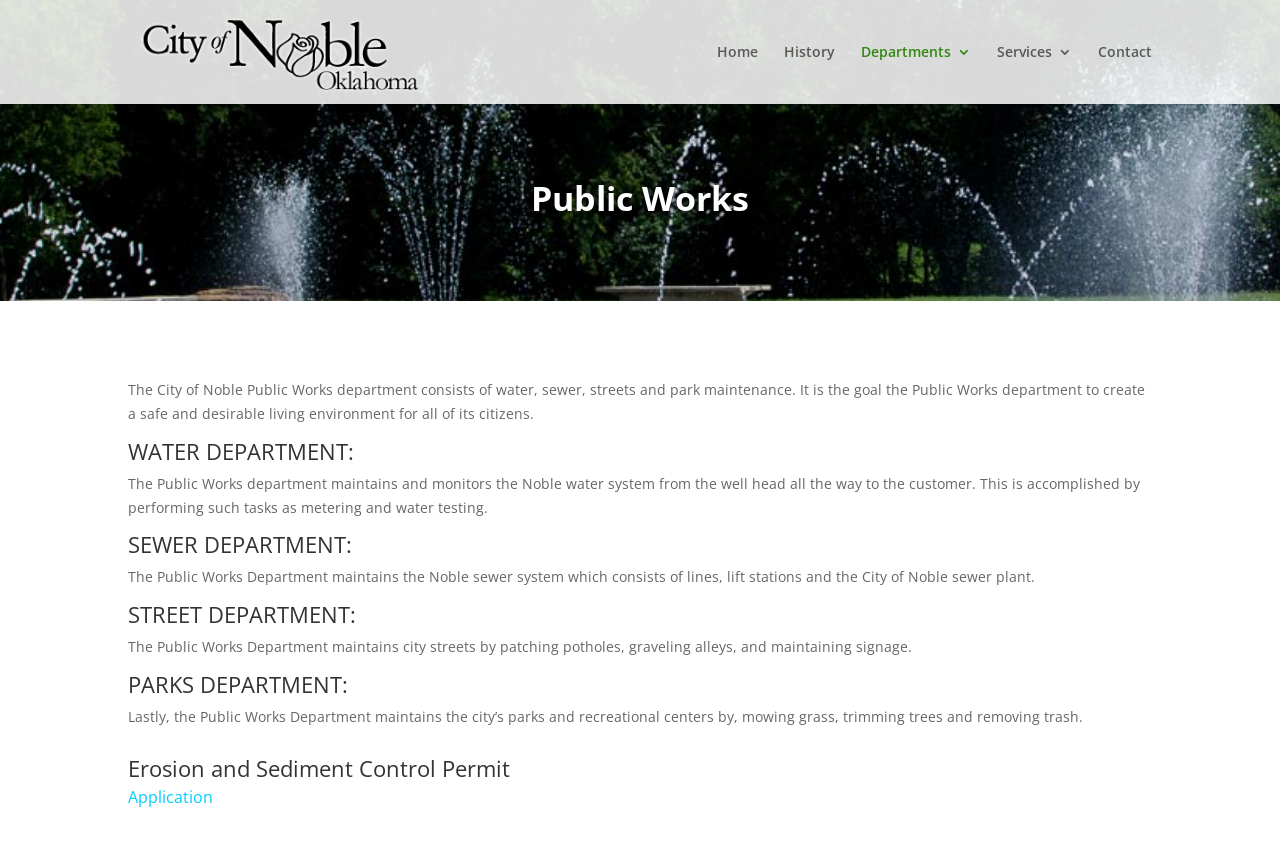Using the provided element description, identify the bounding box coordinates as (top-left x, top-left y, bottom-right x, bottom-right y). Ensure all values are between 0 and 1. Description: Contact

[0.858, 0.052, 0.9, 0.121]